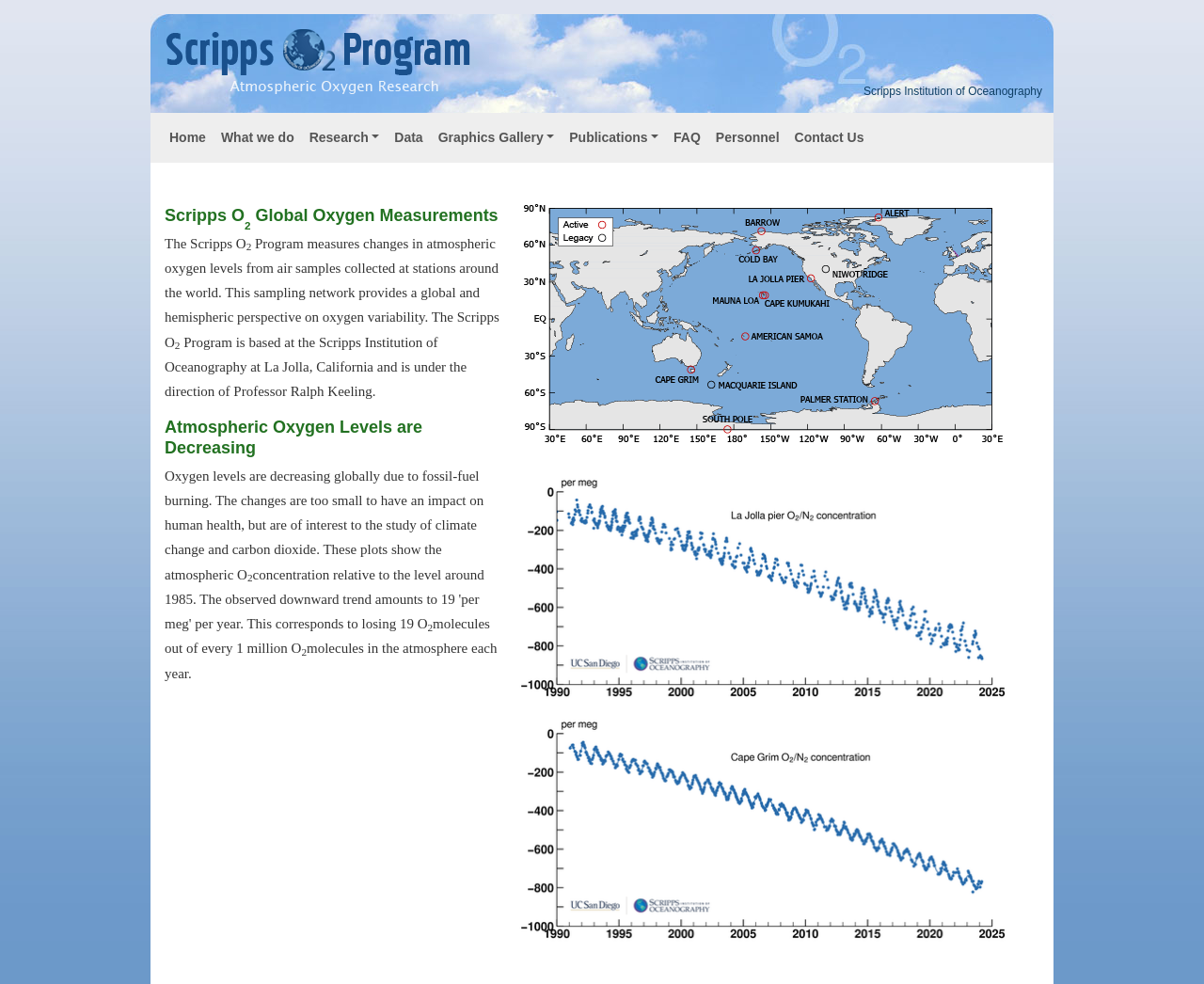Please find the bounding box coordinates of the element's region to be clicked to carry out this instruction: "Expand Research".

[0.251, 0.122, 0.321, 0.158]